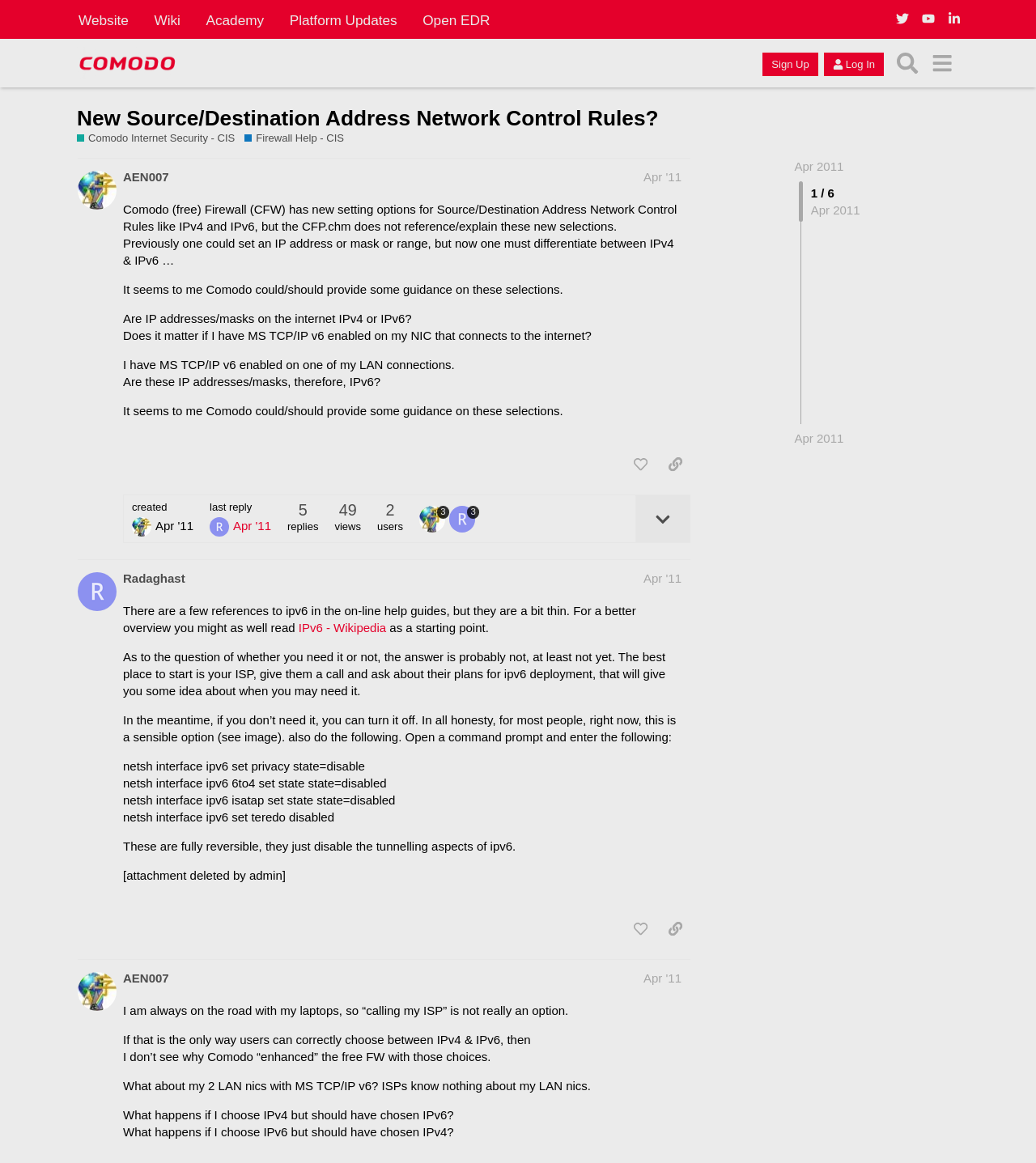Identify the bounding box coordinates of the clickable region required to complete the instruction: "Like the post by Radaghast". The coordinates should be given as four float numbers within the range of 0 and 1, i.e., [left, top, right, bottom].

[0.604, 0.787, 0.633, 0.811]